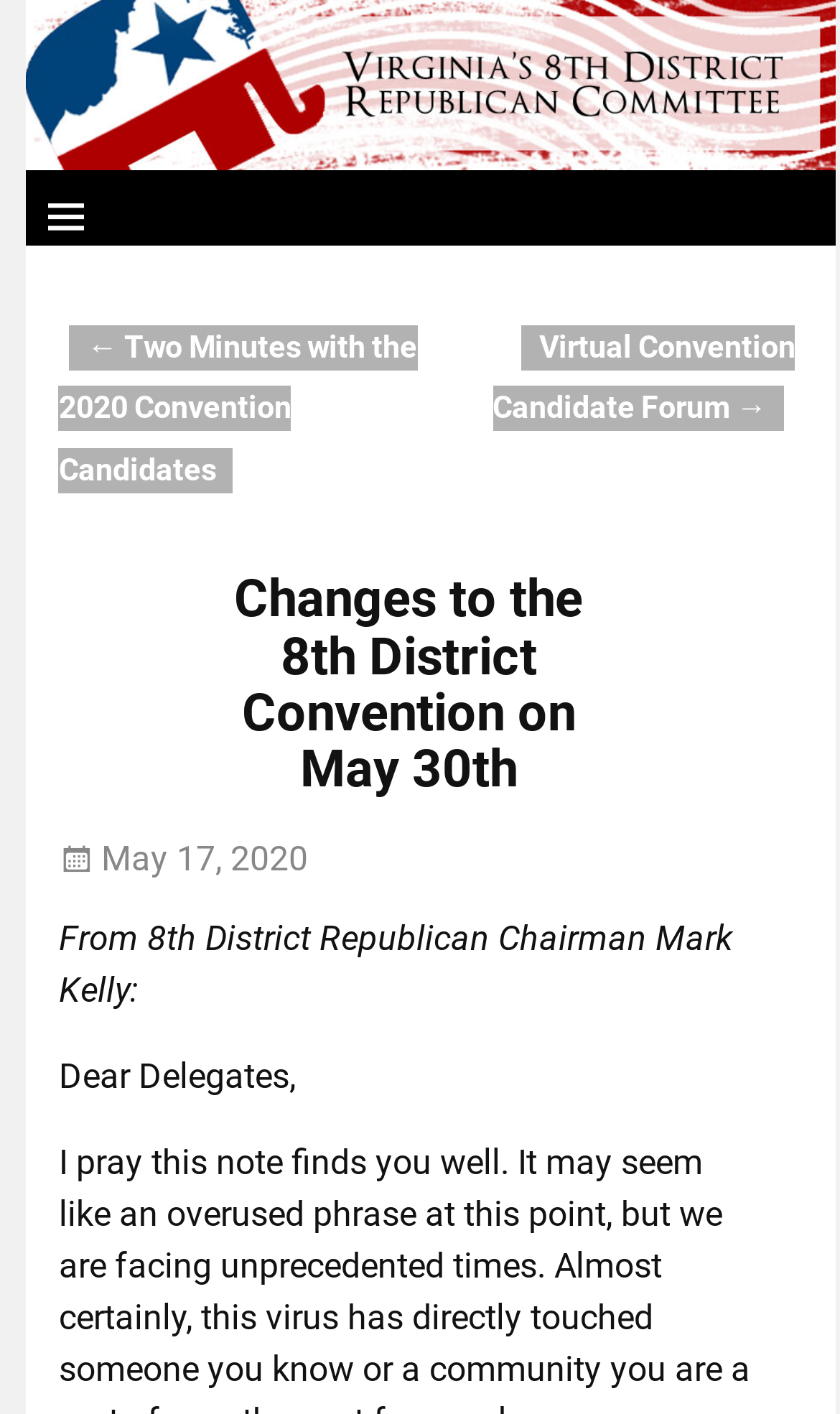Please extract the webpage's main title and generate its text content.

Changes to the 8th District Convention on May 30th